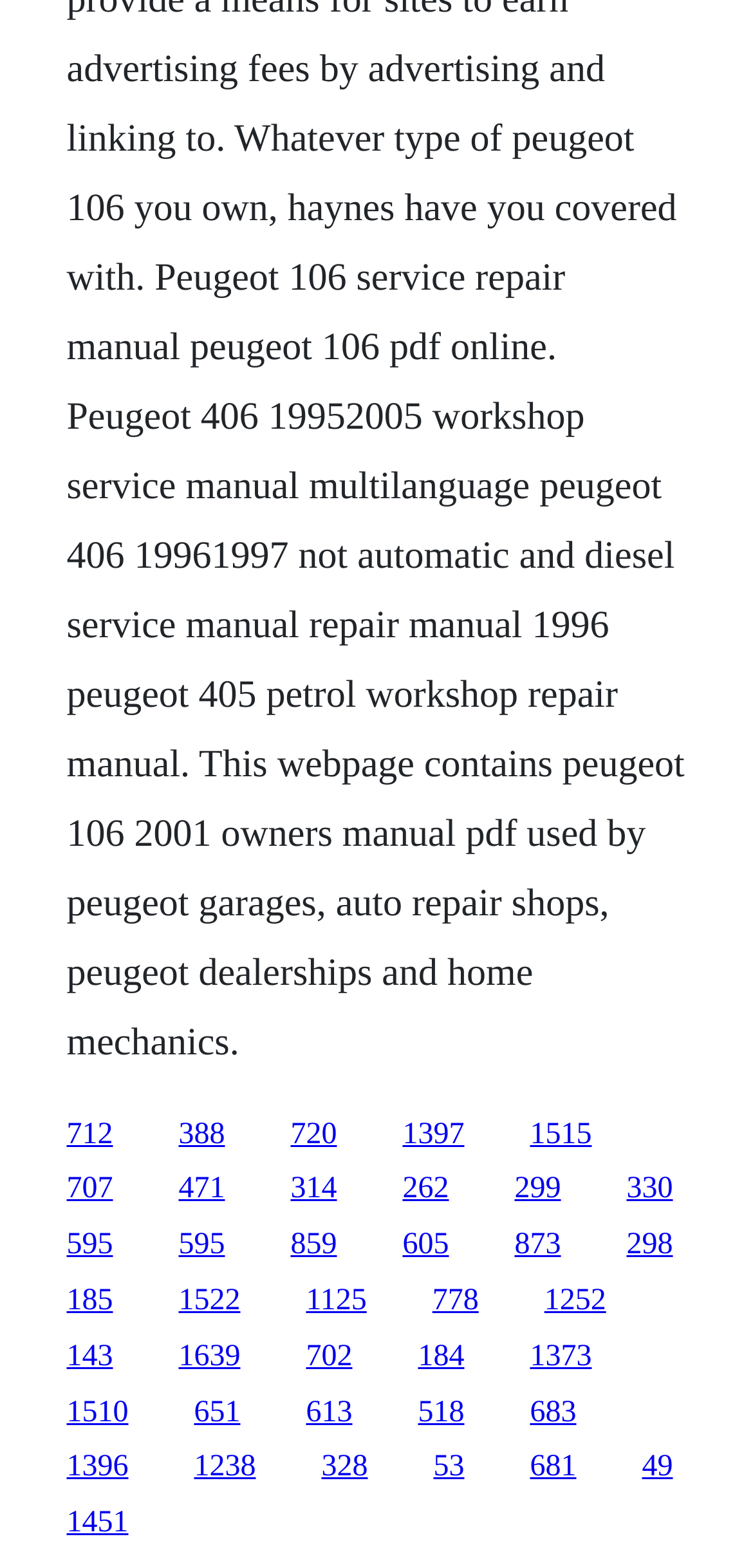Pinpoint the bounding box coordinates for the area that should be clicked to perform the following instruction: "access the fifteenth link".

[0.088, 0.925, 0.171, 0.946]